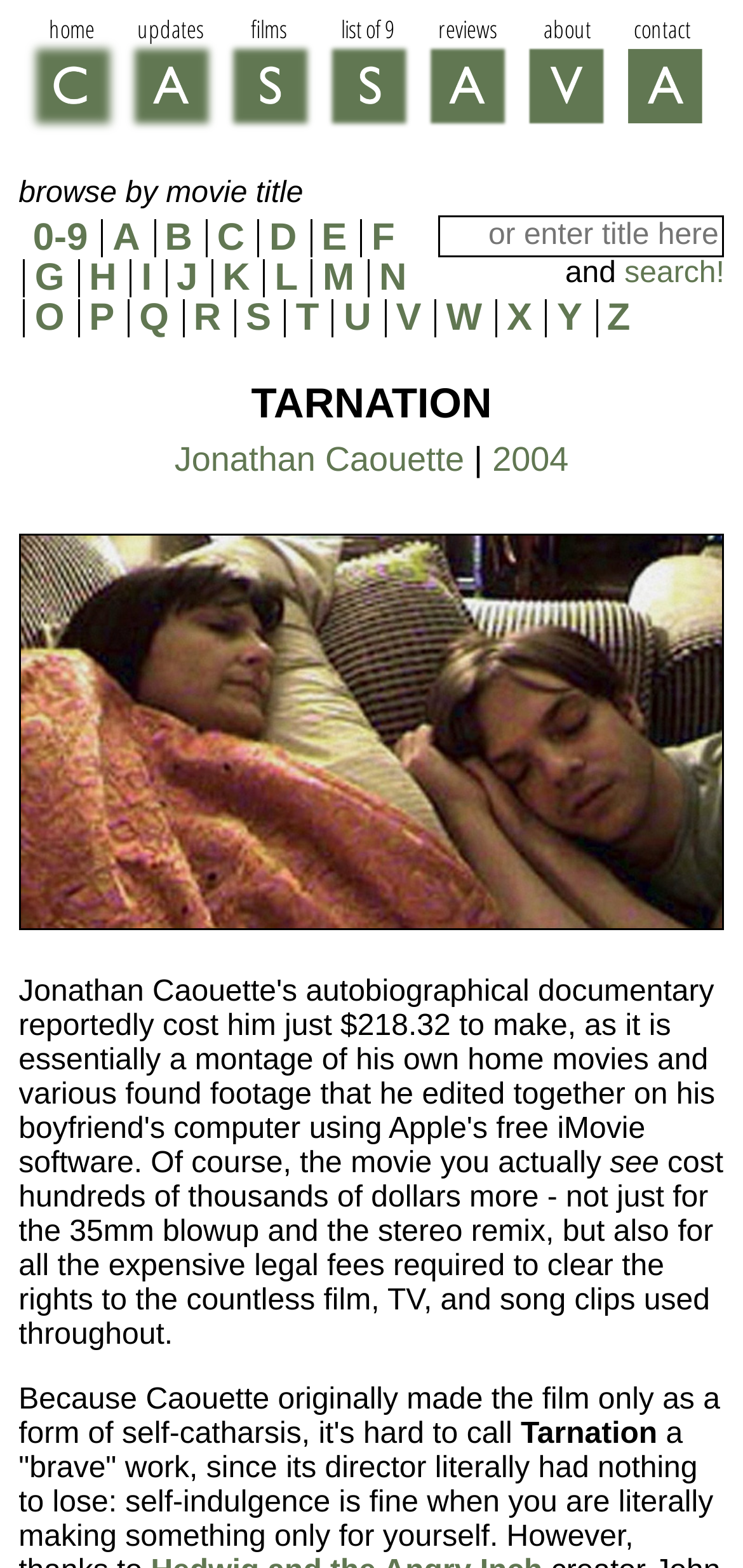Determine the bounding box coordinates of the clickable element to achieve the following action: 'search for a movie title'. Provide the coordinates as four float values between 0 and 1, formatted as [left, top, right, bottom].

[0.59, 0.137, 0.975, 0.164]